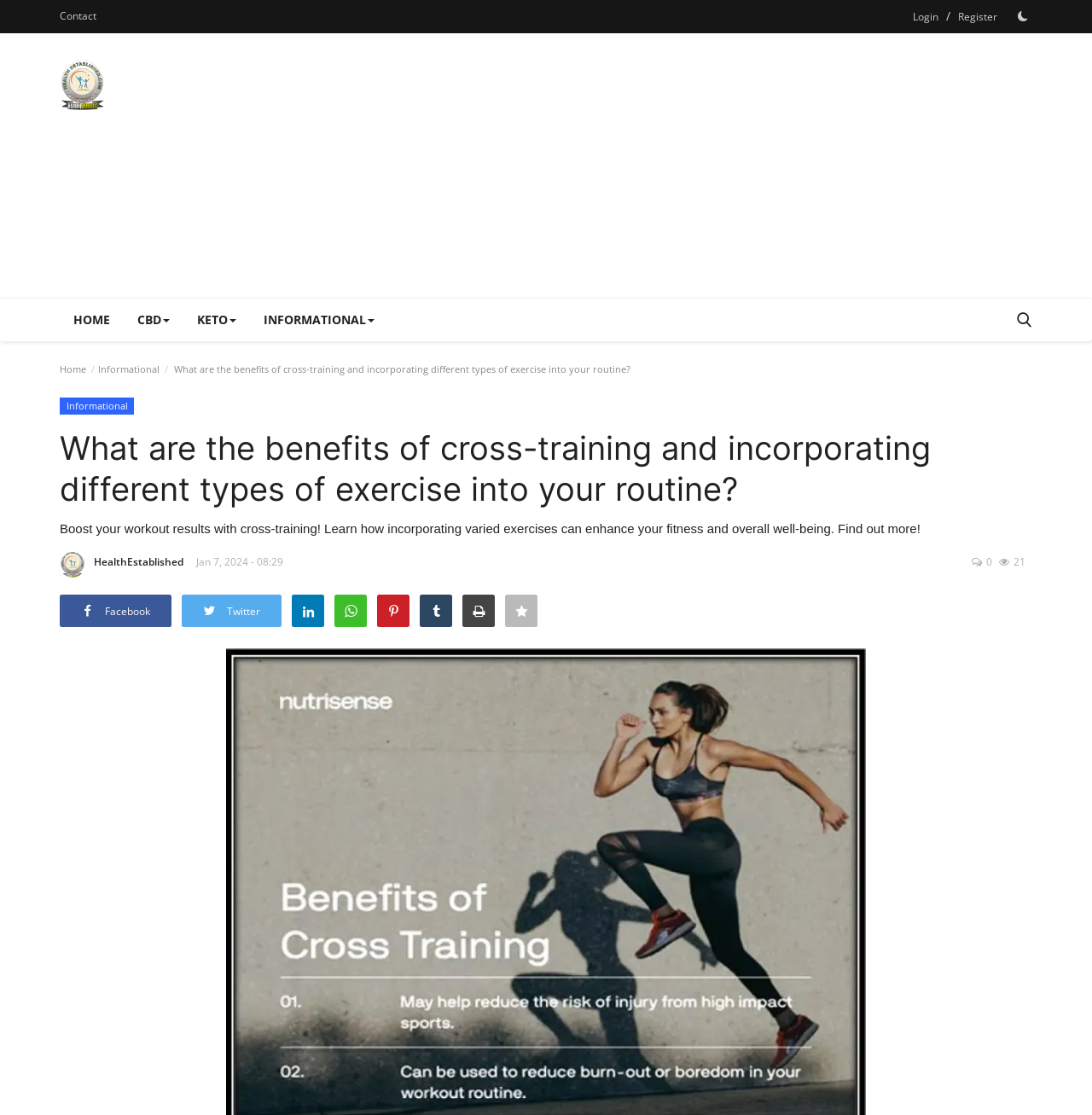Find the bounding box coordinates for the element that must be clicked to complete the instruction: "Click the 'Contact' link". The coordinates should be four float numbers between 0 and 1, indicated as [left, top, right, bottom].

[0.055, 0.003, 0.088, 0.026]